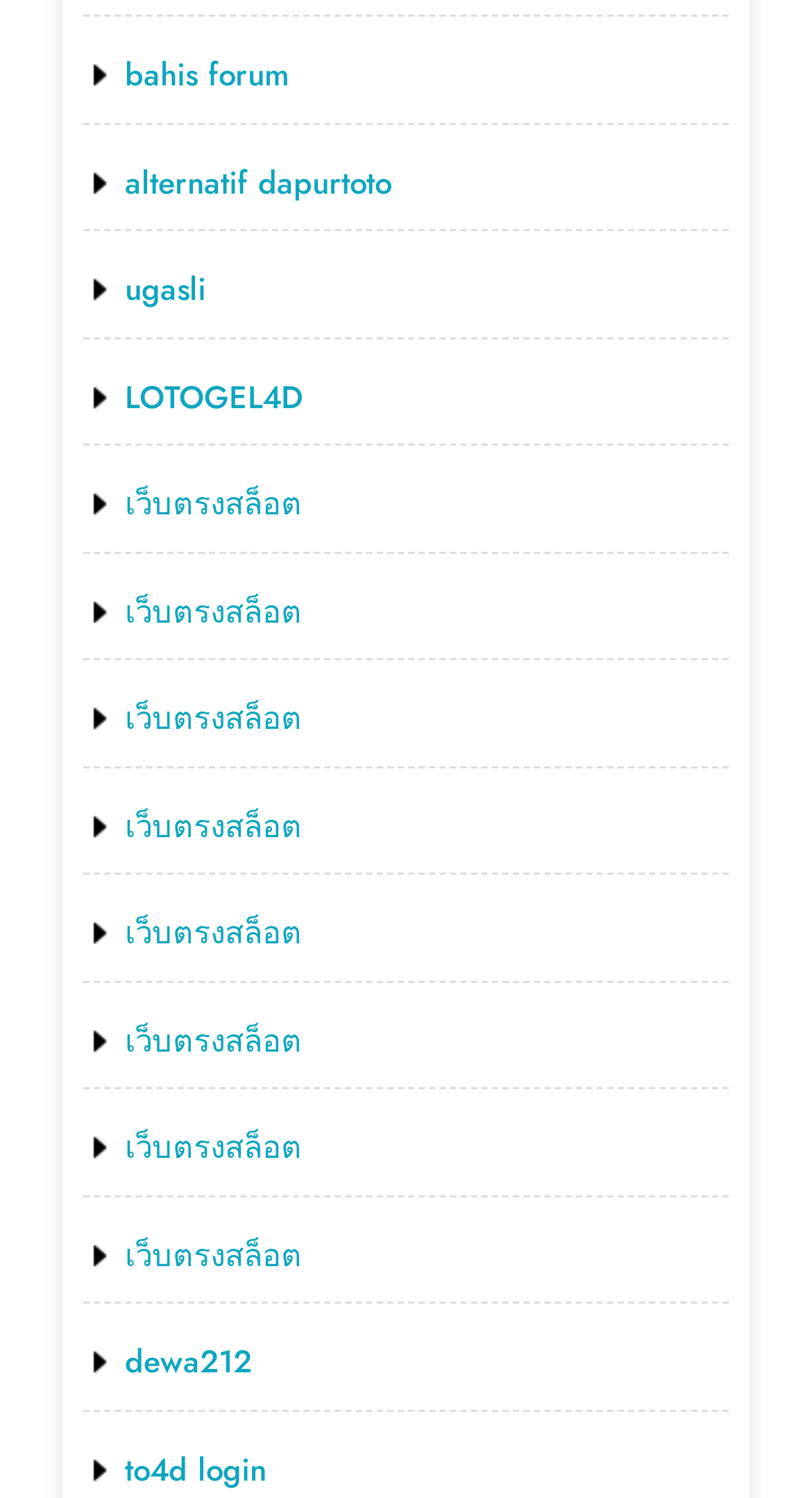Determine the bounding box of the UI element mentioned here: "Mount Holly, NJ". The coordinates must be in the format [left, top, right, bottom] with values ranging from 0 to 1.

None